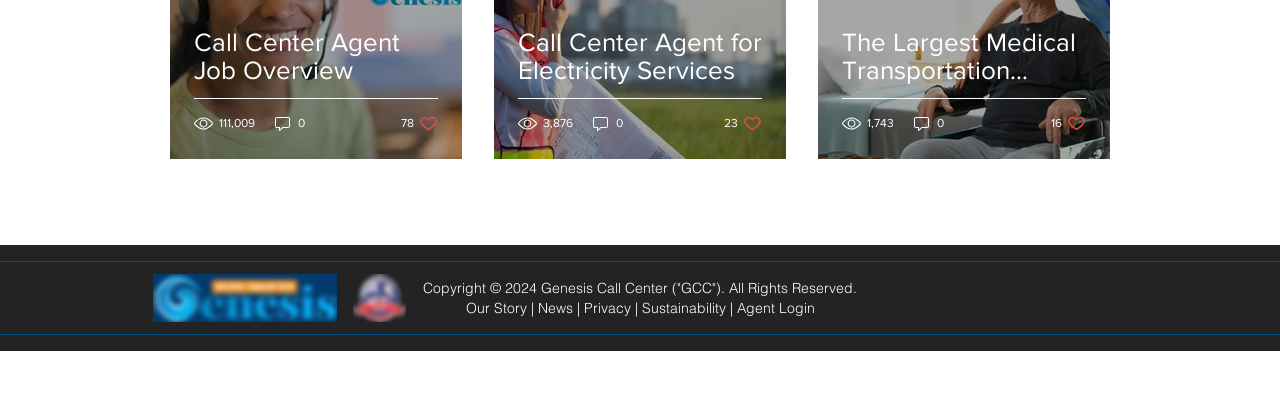Please determine the bounding box coordinates of the element's region to click for the following instruction: "Login as an Agent".

[0.575, 0.751, 0.636, 0.797]